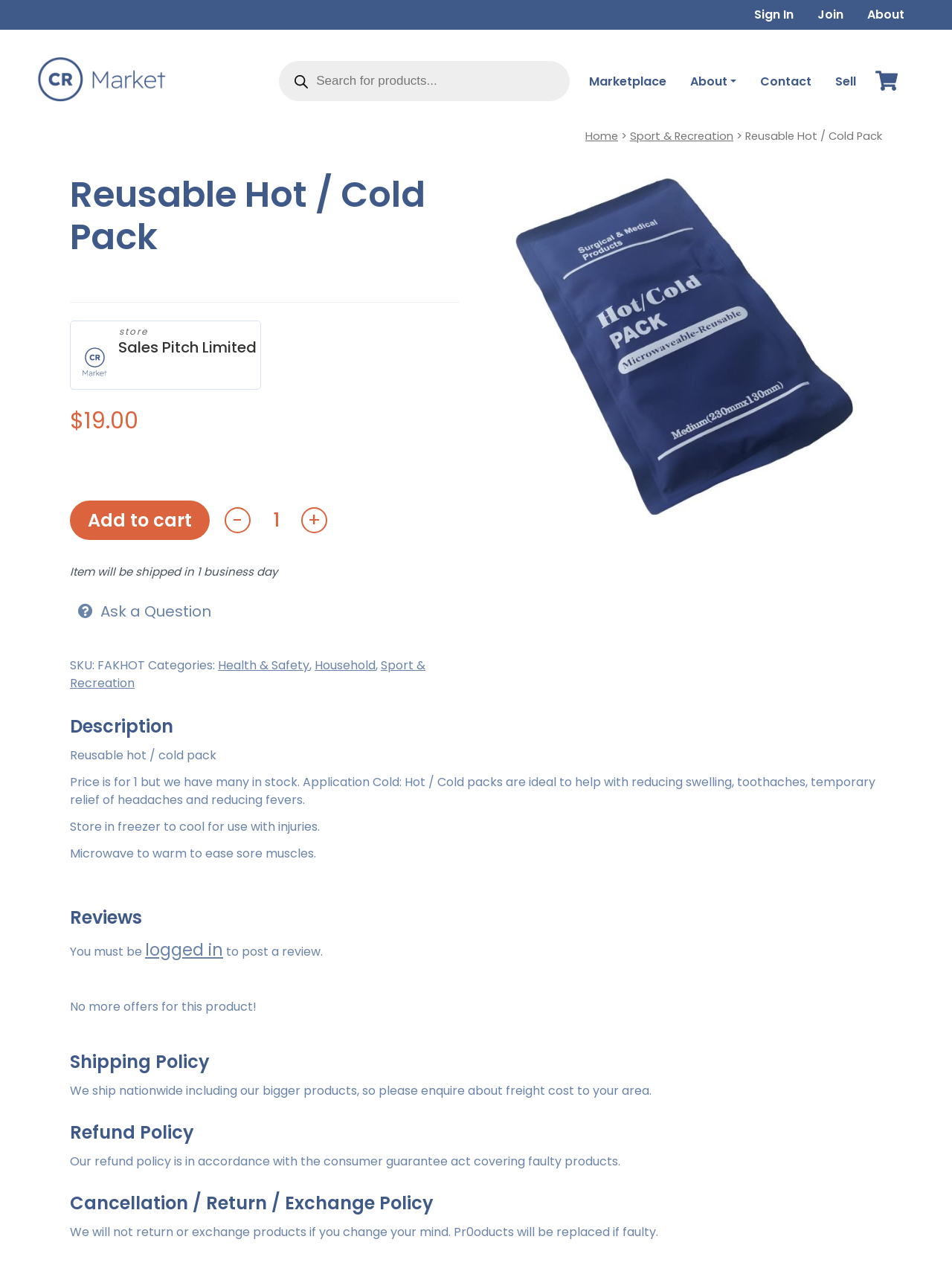What is the purpose of the product?
Refer to the image and give a detailed response to the question.

I found the answer by reading the product description which mentions that the product is ideal for reducing swelling, toothaches, and providing temporary relief of headaches and fevers, and also for easing sore muscles.